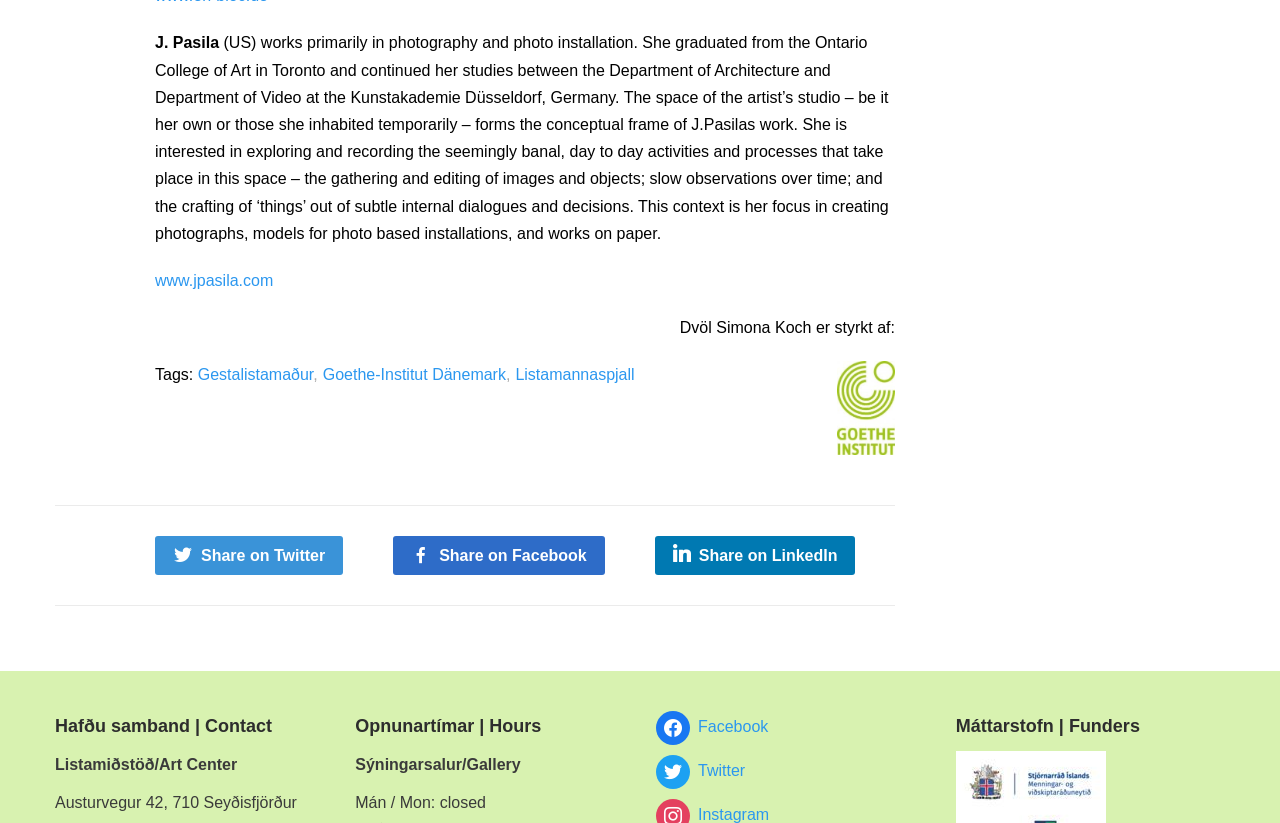Provide a short answer using a single word or phrase for the following question: 
What social media platforms are listed?

Facebook, Twitter, Instagram, LinkedIn